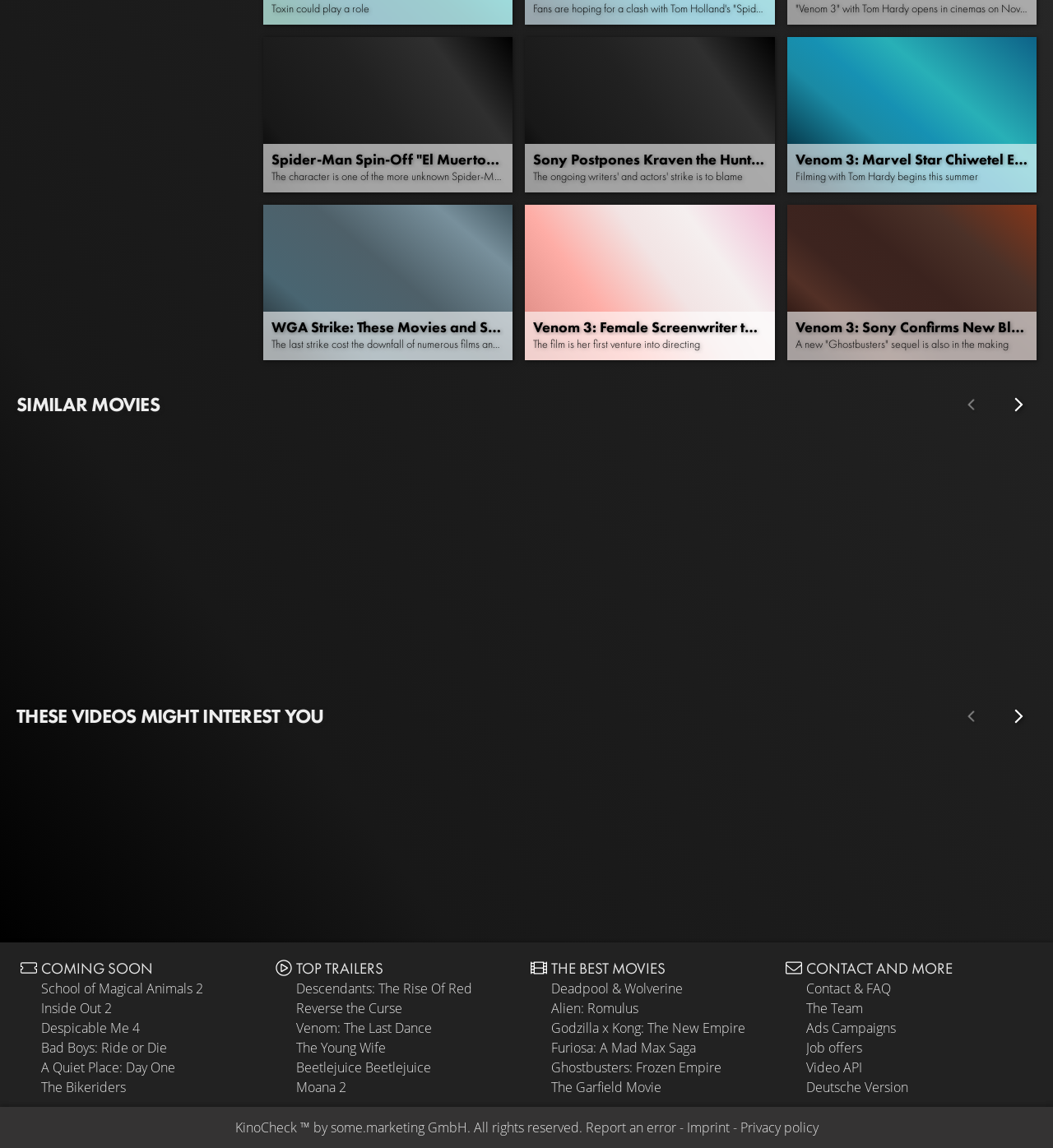Using the information shown in the image, answer the question with as much detail as possible: What is the purpose of the 'CONTACT AND MORE' section?

The 'CONTACT AND MORE' section appears to provide contact information and other resources, including links to 'Contact & FAQ', 'The Team', and 'Job offers', suggesting that its purpose is to facilitate communication and provide additional information about the website.